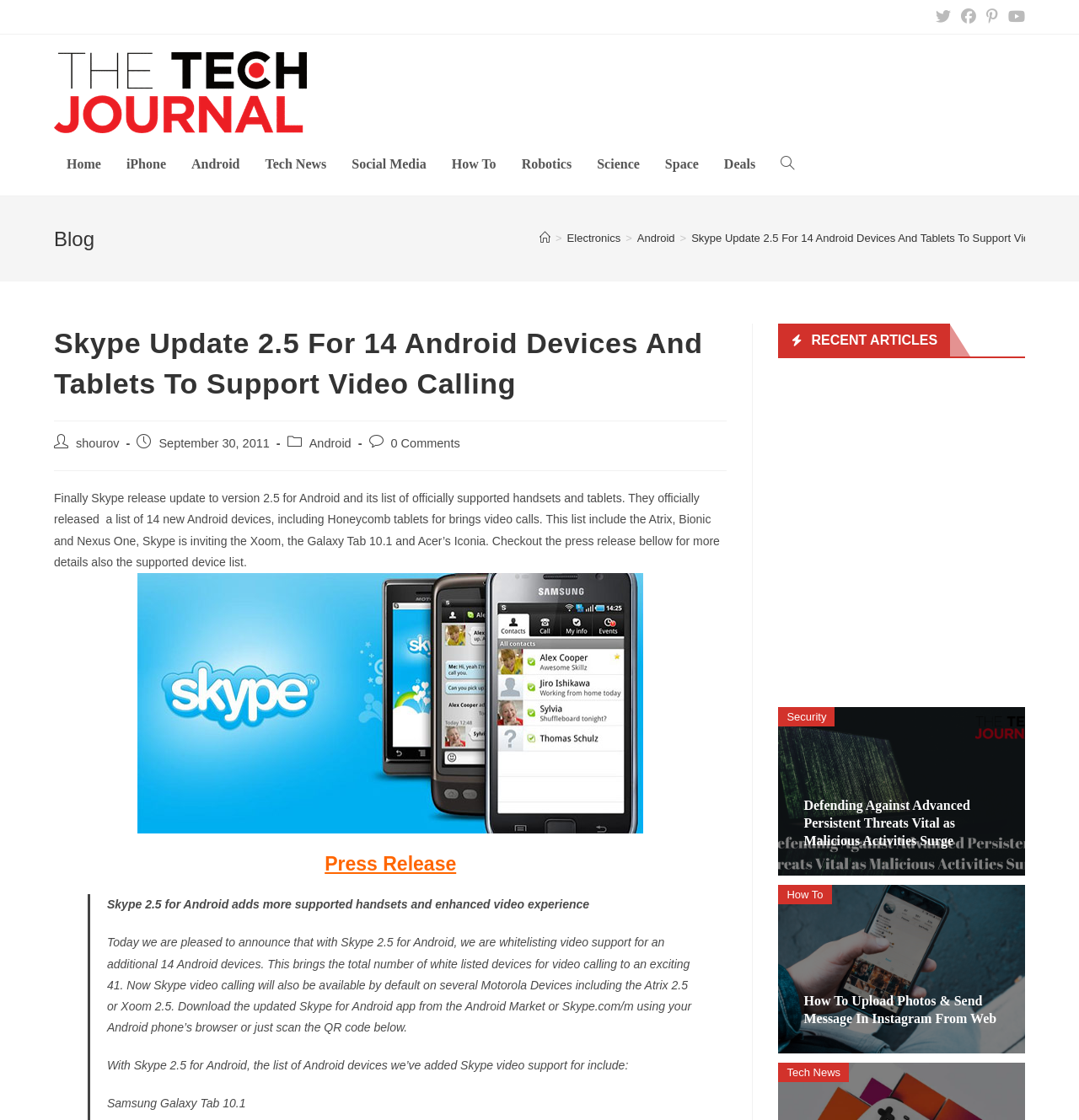What is the category of the post?
Please provide a full and detailed response to the question.

I determined the answer by looking at the link 'Android' with a bounding box of [0.286, 0.39, 0.326, 0.402] which is next to the text 'Post category:'